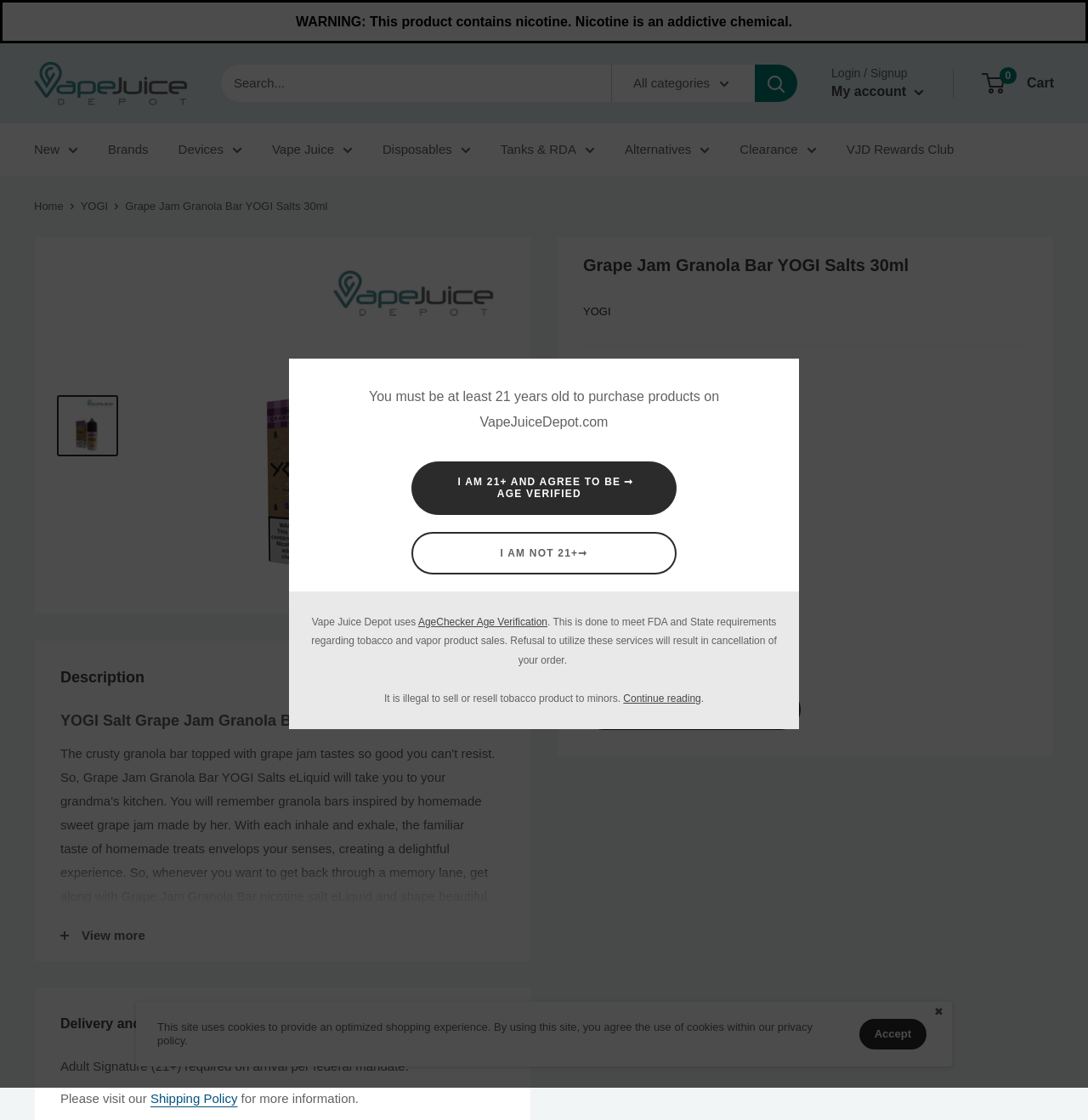Create a detailed narrative describing the layout and content of the webpage.

This webpage is an e-commerce product page for Grape Jam Granola Bar YOGI Salts 30ml eLiquid. At the top of the page, there is a logo of Vape Juice Depot and a search bar. Below the search bar, there are navigation links to different categories, including New, Brands, Devices, Vape Juice, Disposables, Tanks & RDA, Alternatives, Clearance, and VJD Rewards Club.

On the left side of the page, there is a breadcrumb navigation showing the path from the home page to the current product page. Below the breadcrumb, there is a large image of the product, which is a box of Grape Jam Granola Bar YOGI Salts with a warning sign and a 30ml bottle next to it.

On the right side of the page, there is a product information section. It starts with a heading that displays the product name and price, which is $11.98. Below the heading, there are details about the product, including its strength, size, and a brief description. There are also buttons to decrease or increase the quantity and an "Add to cart" button.

Further down the page, there is a description section that provides more information about the product, including its flavors and ingredients. There are also links to related products and a section about the manufacturer, YOGI e-Liquids.

At the bottom of the page, there are sections about delivery and shipping, including a notice that an adult signature is required on arrival. There is also a link to the shipping policy.

Throughout the page, there are warnings and notices about the product, including a warning about nicotine and a notice that the product is only for sale to those 21 years old or older.